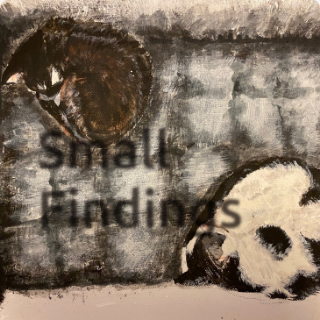How many cat figures are depicted in the image?
Using the image, give a concise answer in the form of a single word or short phrase.

Two